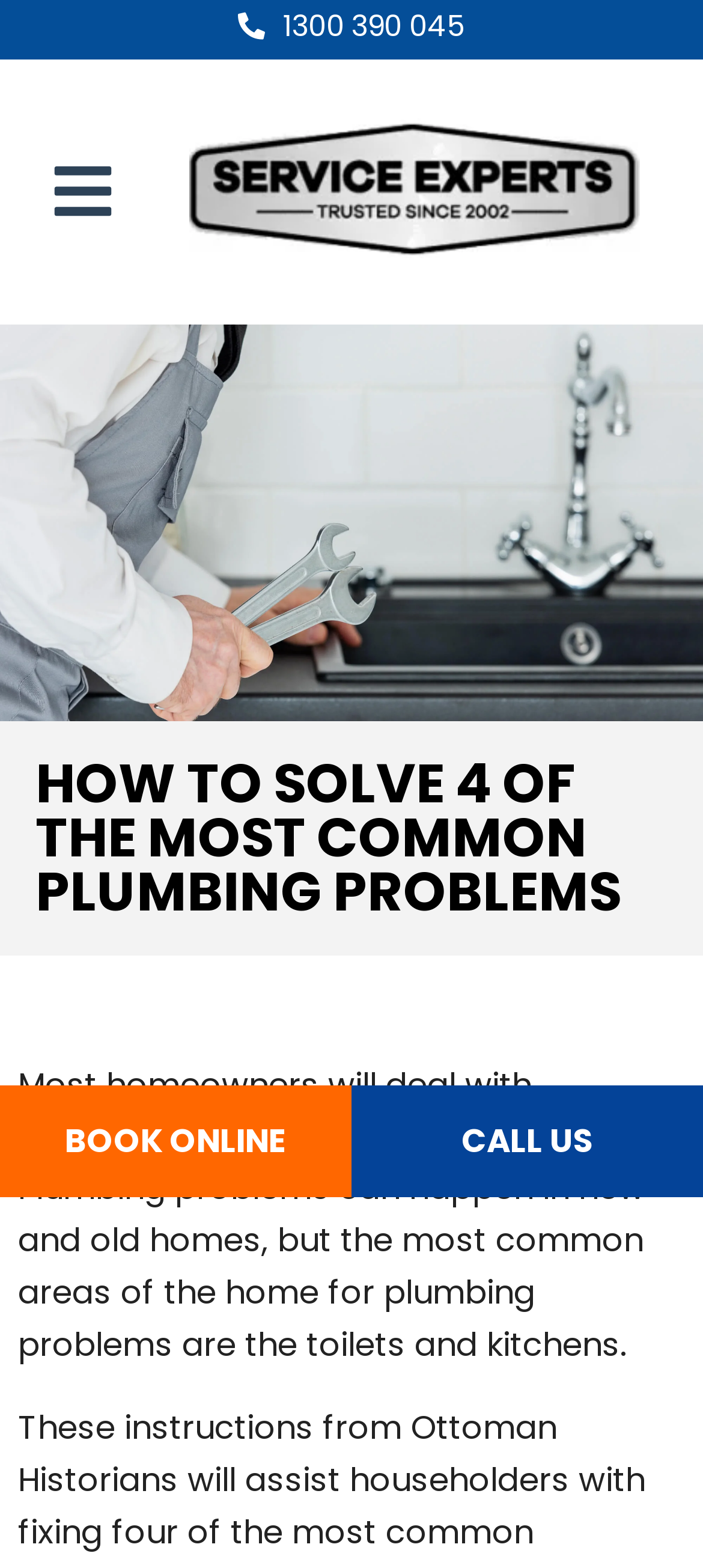Provide a one-word or one-phrase answer to the question:
What is the phone number to call?

1300 390 045